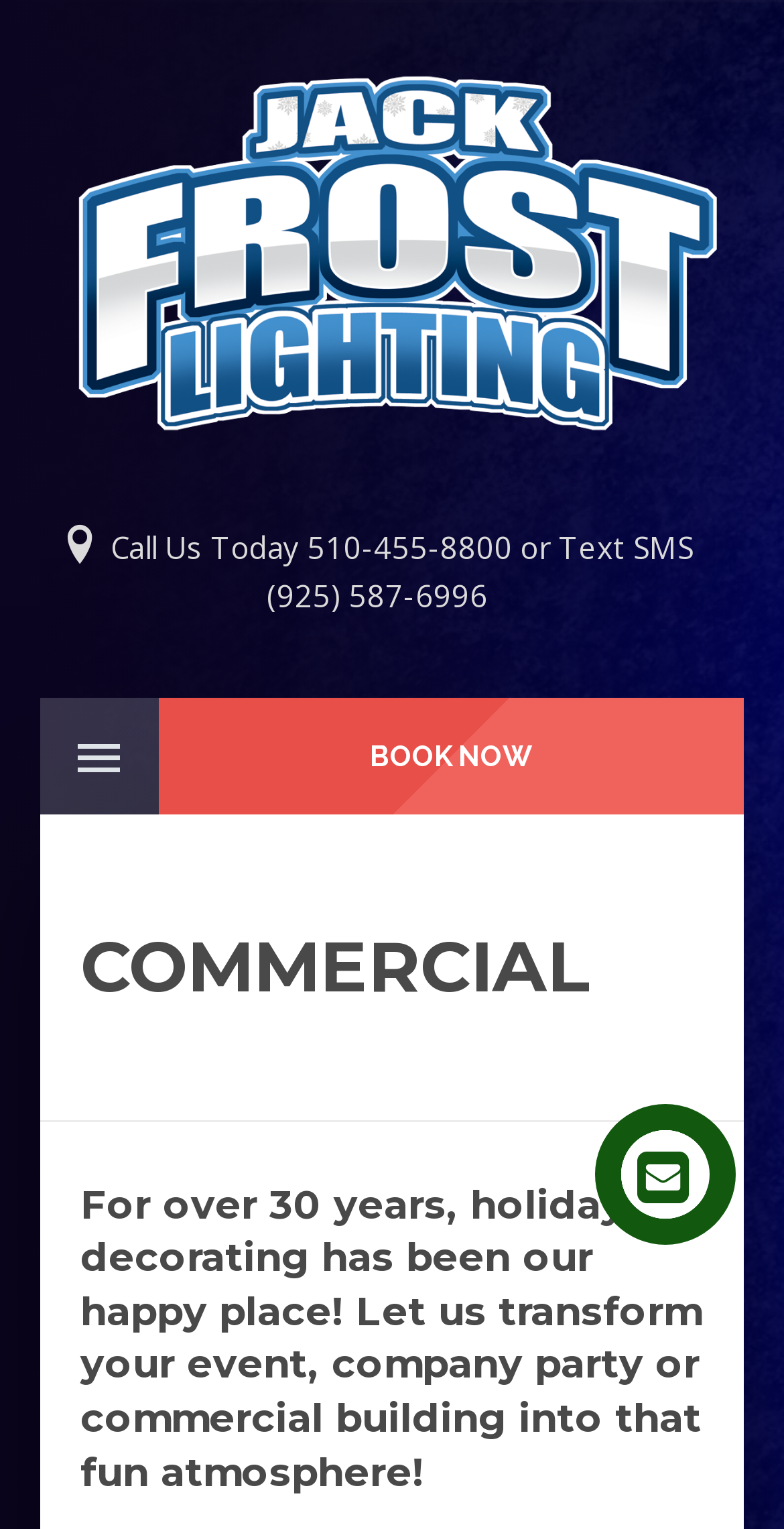Using the format (top-left x, top-left y, bottom-right x, bottom-right y), provide the bounding box coordinates for the described UI element. All values should be floating point numbers between 0 and 1: Book Now

[0.202, 0.456, 0.949, 0.533]